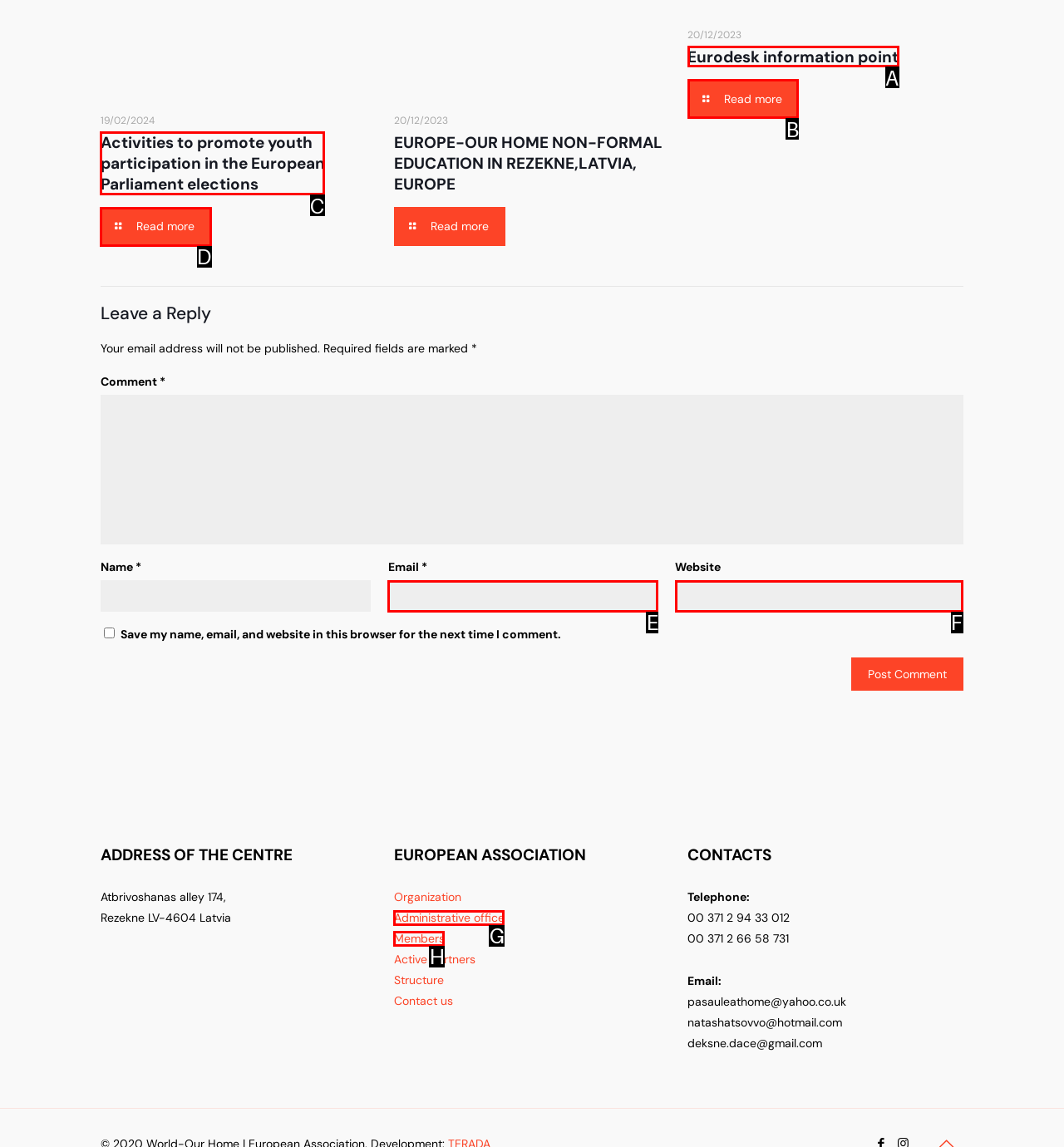Given the task: Read more about activities to promote youth participation in the European Parliament elections, point out the letter of the appropriate UI element from the marked options in the screenshot.

C